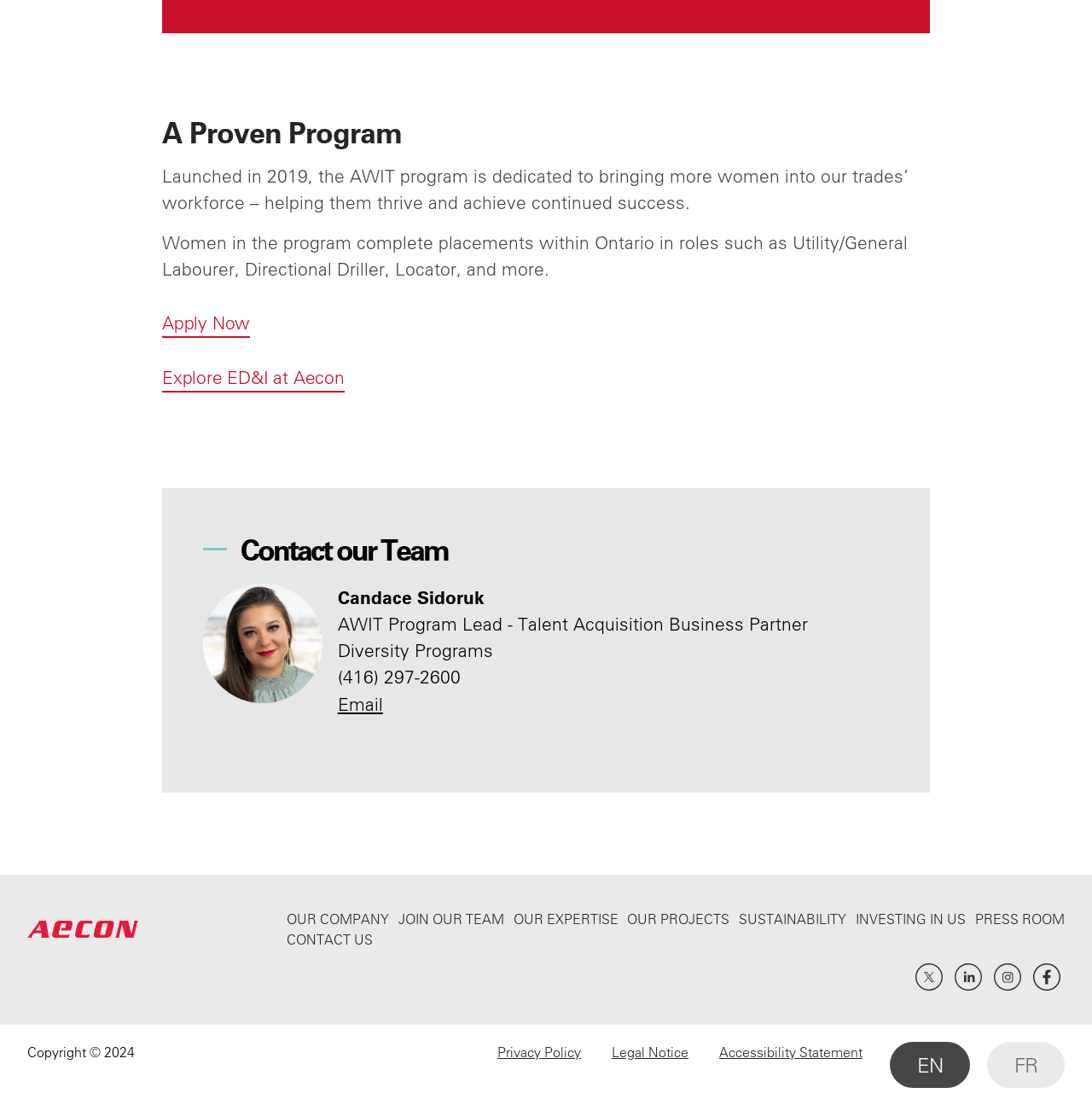Using the element description: "Terms and Conditions", determine the bounding box coordinates for the specified UI element. The coordinates should be four float numbers between 0 and 1, [left, top, right, bottom].

None